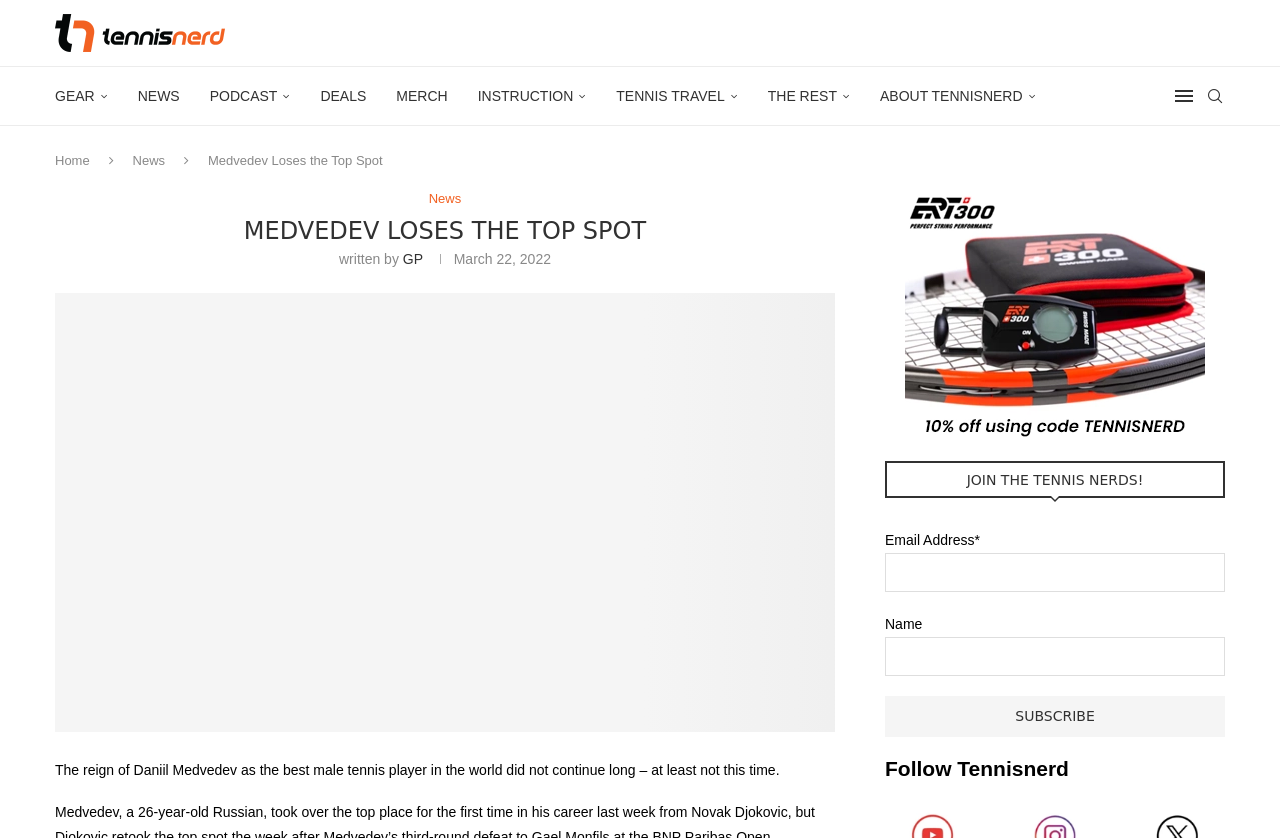Extract the text of the main heading from the webpage.

MEDVEDEV LOSES THE TOP SPOT